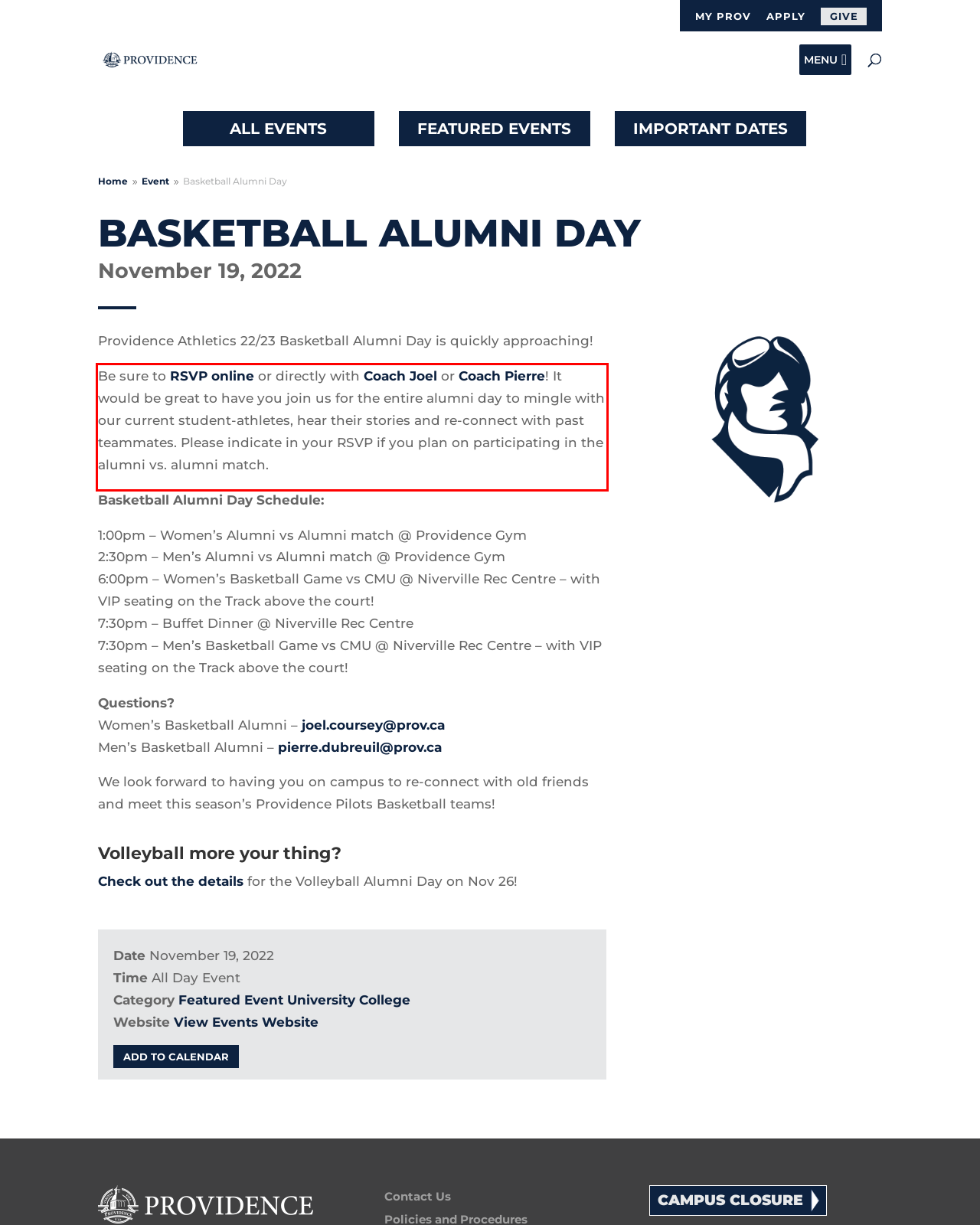Using OCR, extract the text content found within the red bounding box in the given webpage screenshot.

Be sure to RSVP online or directly with Coach Joel or Coach Pierre! It would be great to have you join us for the entire alumni day to mingle with our current student-athletes, hear their stories and re-connect with past teammates. Please indicate in your RSVP if you plan on participating in the alumni vs. alumni match.